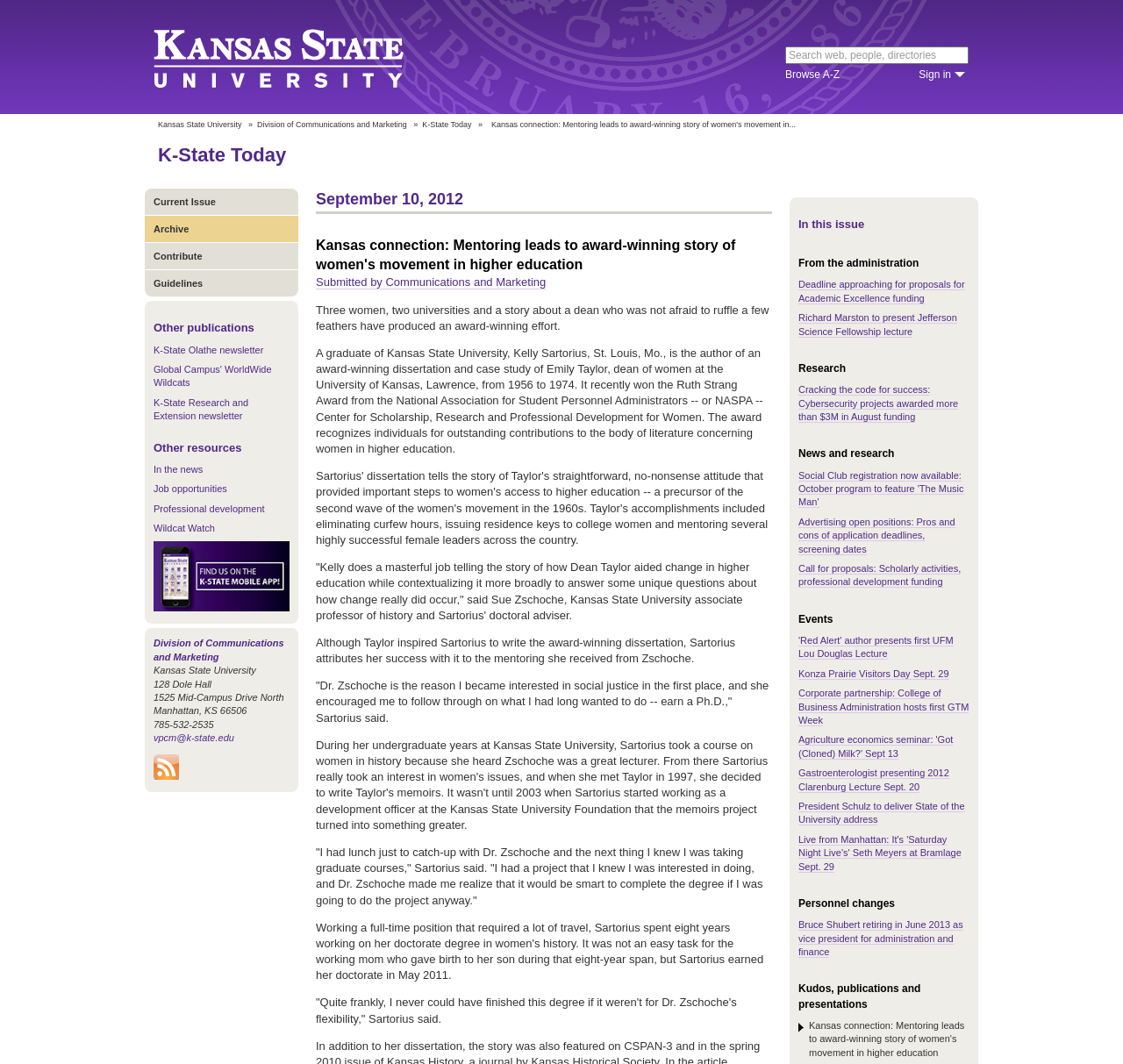What is the name of the university mentioned?
Look at the image and answer the question using a single word or phrase.

Kansas State University